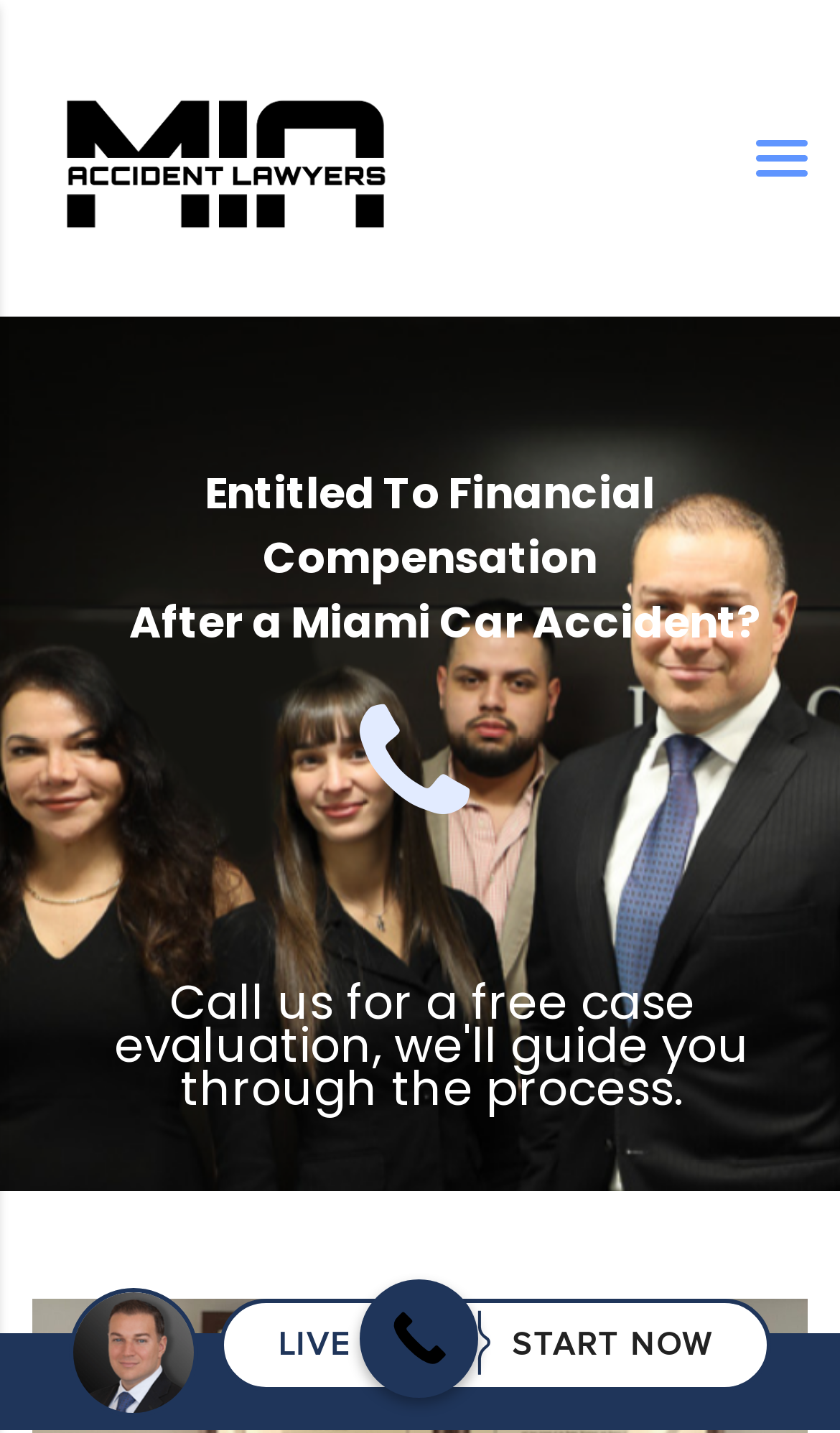What type of accident is mentioned on the webpage?
Refer to the screenshot and respond with a concise word or phrase.

Car Accident